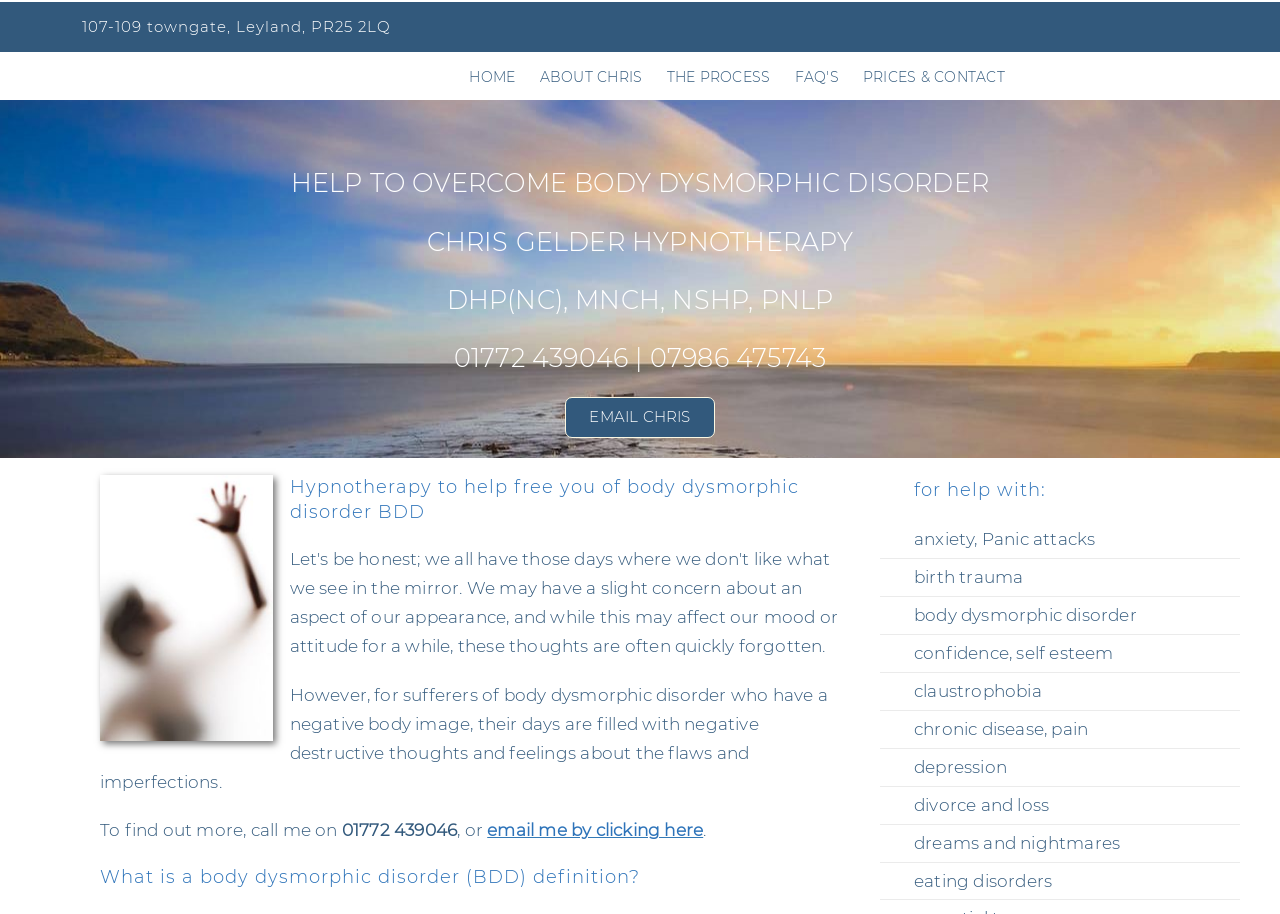Identify the bounding box coordinates of the region that needs to be clicked to carry out this instruction: "Click HOME". Provide these coordinates as four float numbers ranging from 0 to 1, i.e., [left, top, right, bottom].

[0.359, 0.063, 0.41, 0.104]